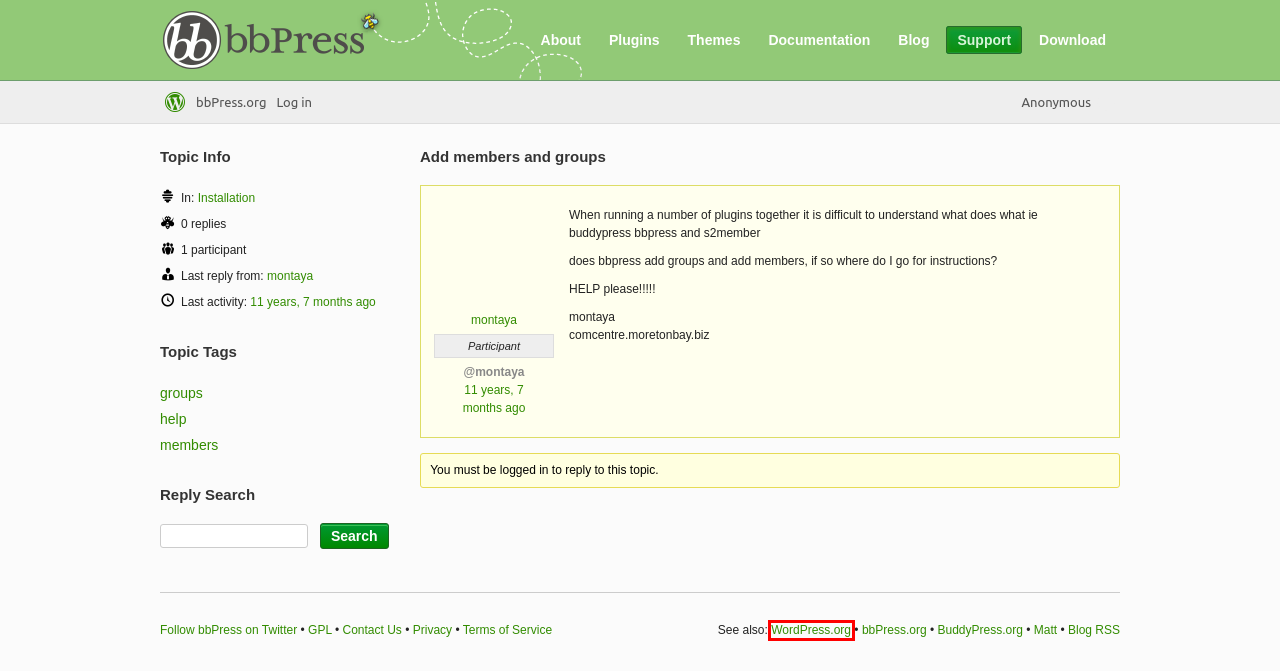With the provided webpage screenshot containing a red bounding box around a UI element, determine which description best matches the new webpage that appears after clicking the selected element. The choices are:
A. Download · bbPress.org
B. WordPress.org Login | WordPress.org English
C. Topic Tag: groups · bbPress.org
D. Topic Tag: members · bbPress.org
E. Blog Tool, Publishing Platform, and CMS – WordPress.org
F. Plugins · bbPress.org
G. Themes · bbPress.org
H. Contact · bbPress.org

E